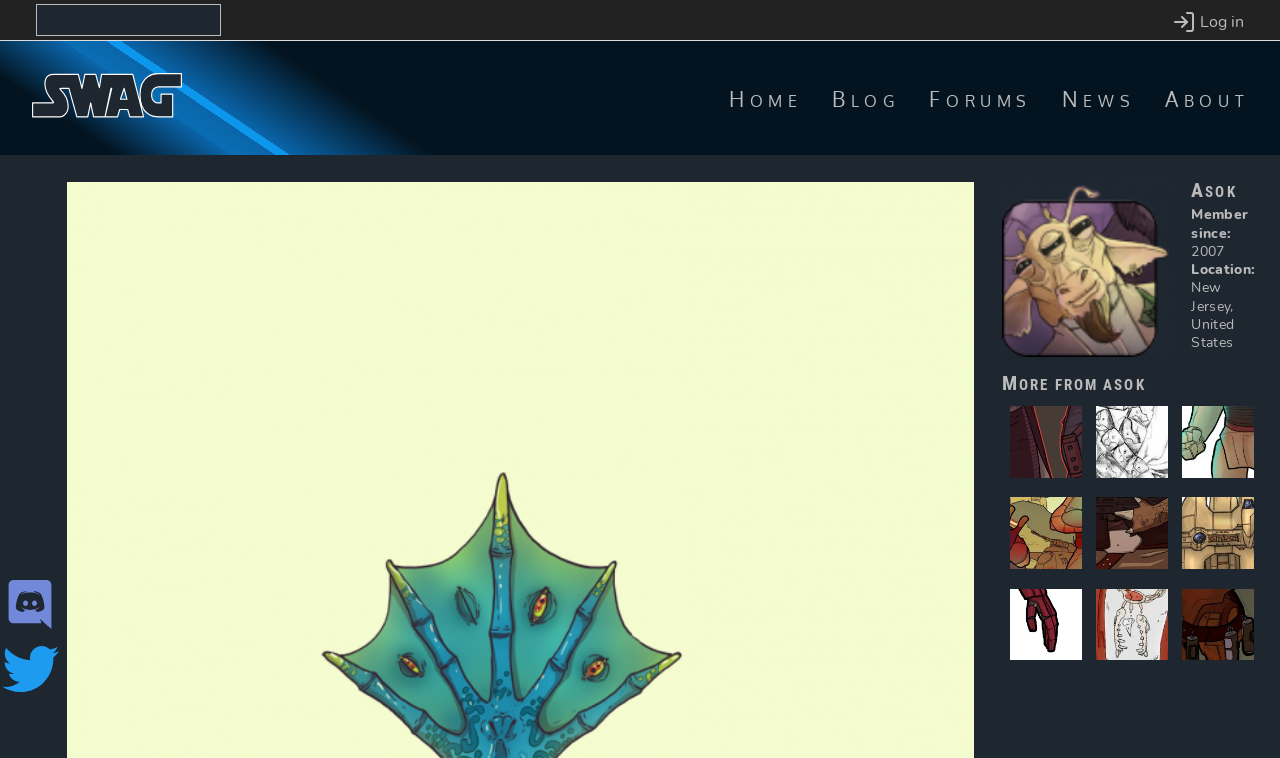Bounding box coordinates are given in the format (top-left x, top-left y, bottom-right x, bottom-right y). All values should be floating point numbers between 0 and 1. Provide the bounding box coordinate for the UI element described as: alt="Profile picture for user Asok"

[0.783, 0.452, 0.92, 0.477]